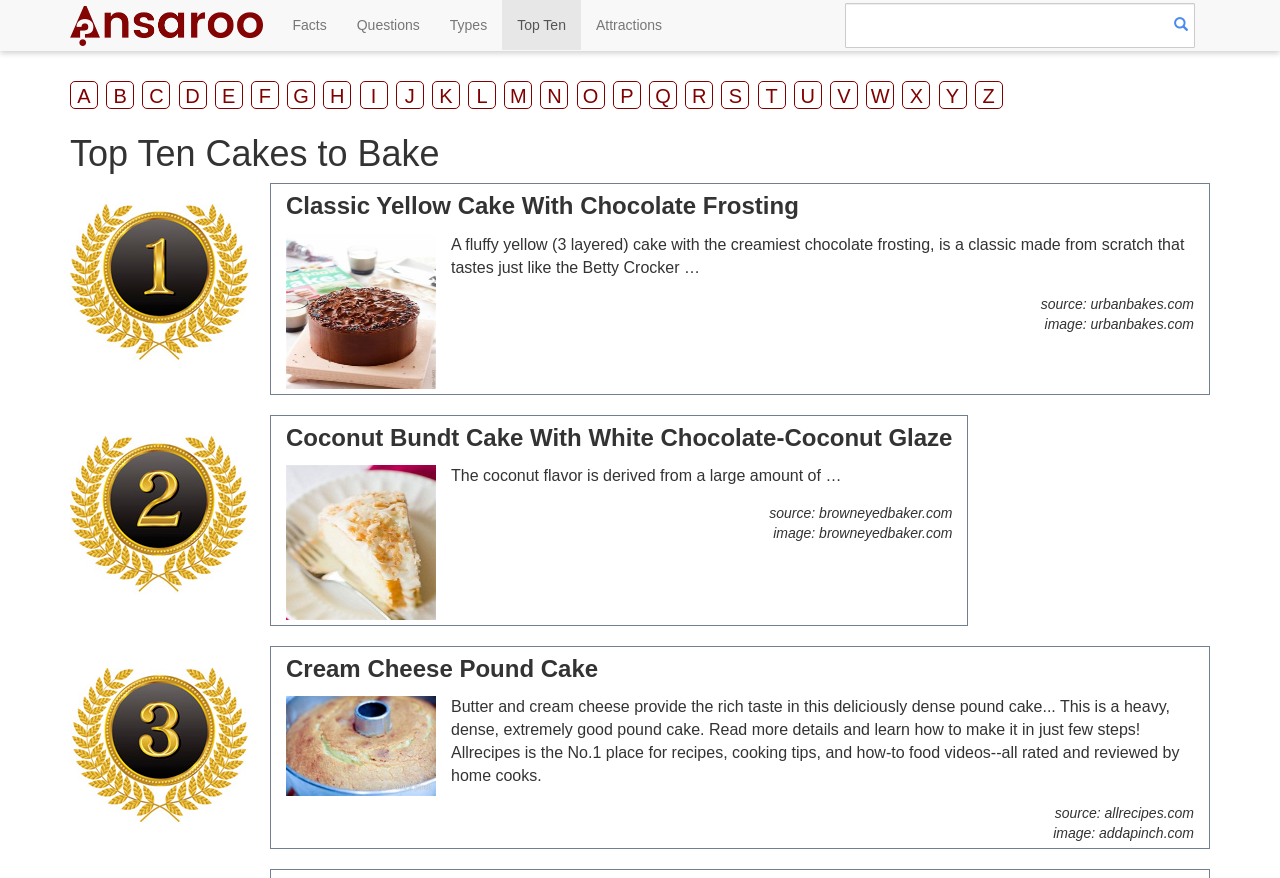How many cake options are listed?
Please provide a single word or phrase based on the screenshot.

3